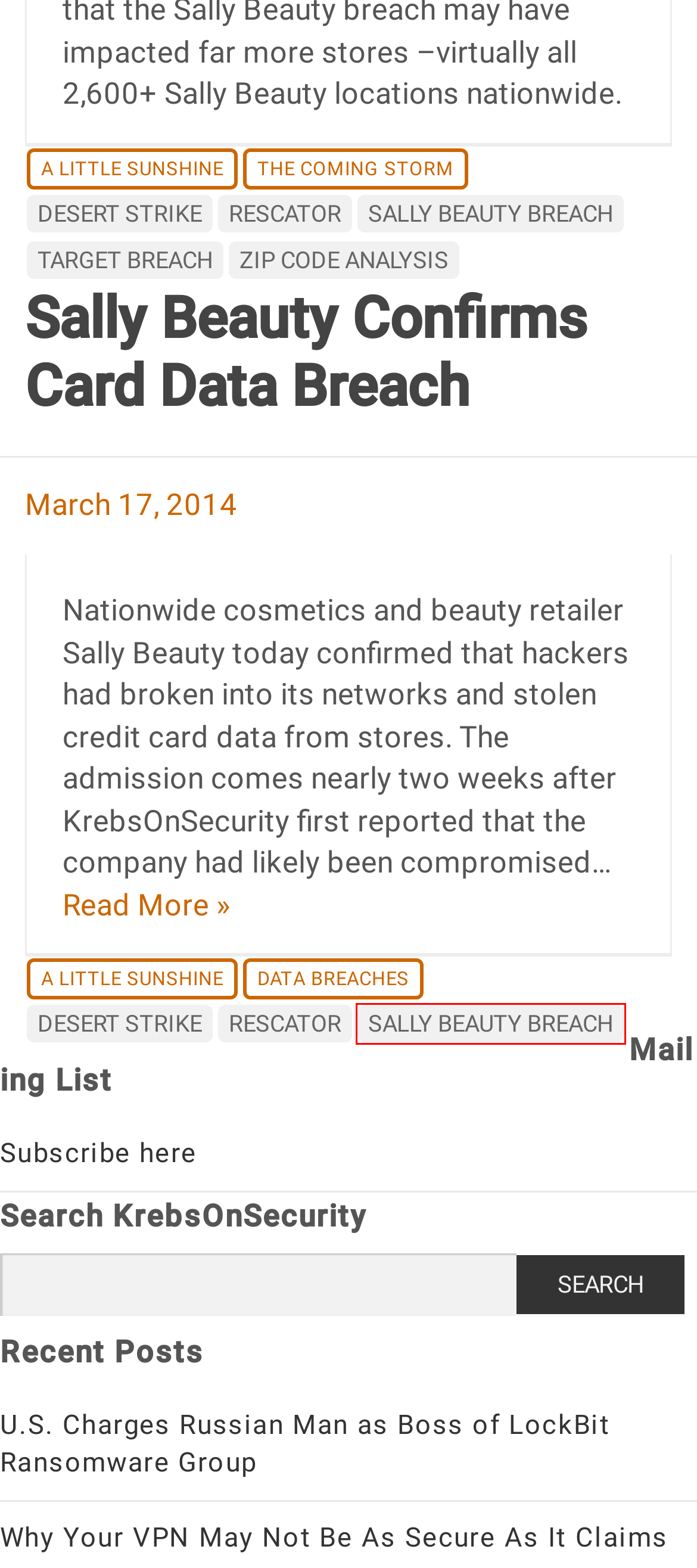You have been given a screenshot of a webpage with a red bounding box around a UI element. Select the most appropriate webpage description for the new webpage that appears after clicking the element within the red bounding box. The choices are:
A. Data Breaches – Krebs on Security
B. ZIP code analysis – Krebs on Security
C. Sally Beauty Confirms Card Data Breach – Krebs on Security
D. A Little Sunshine – Krebs on Security
E. Why Your VPN May Not Be As Secure As It Claims – Krebs on Security
F. Sally Beauty breach – Krebs on Security
G. target breach – Krebs on Security
H. Subscribe or un-subscribe below – Krebs on Security

F